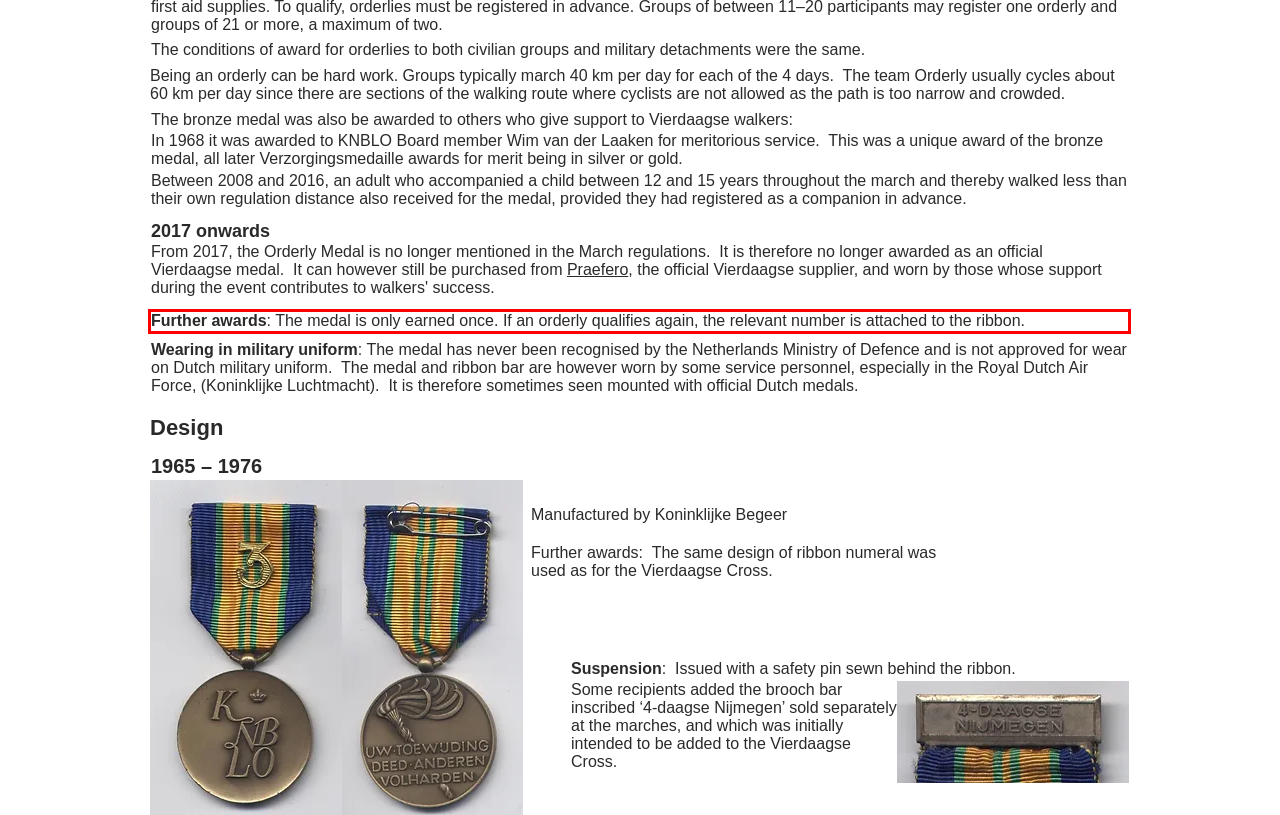Using the provided screenshot of a webpage, recognize the text inside the red rectangle bounding box by performing OCR.

Further awards: The medal is only earned once. If an orderly qualifies again, the relevant number is attached to the ribbon.